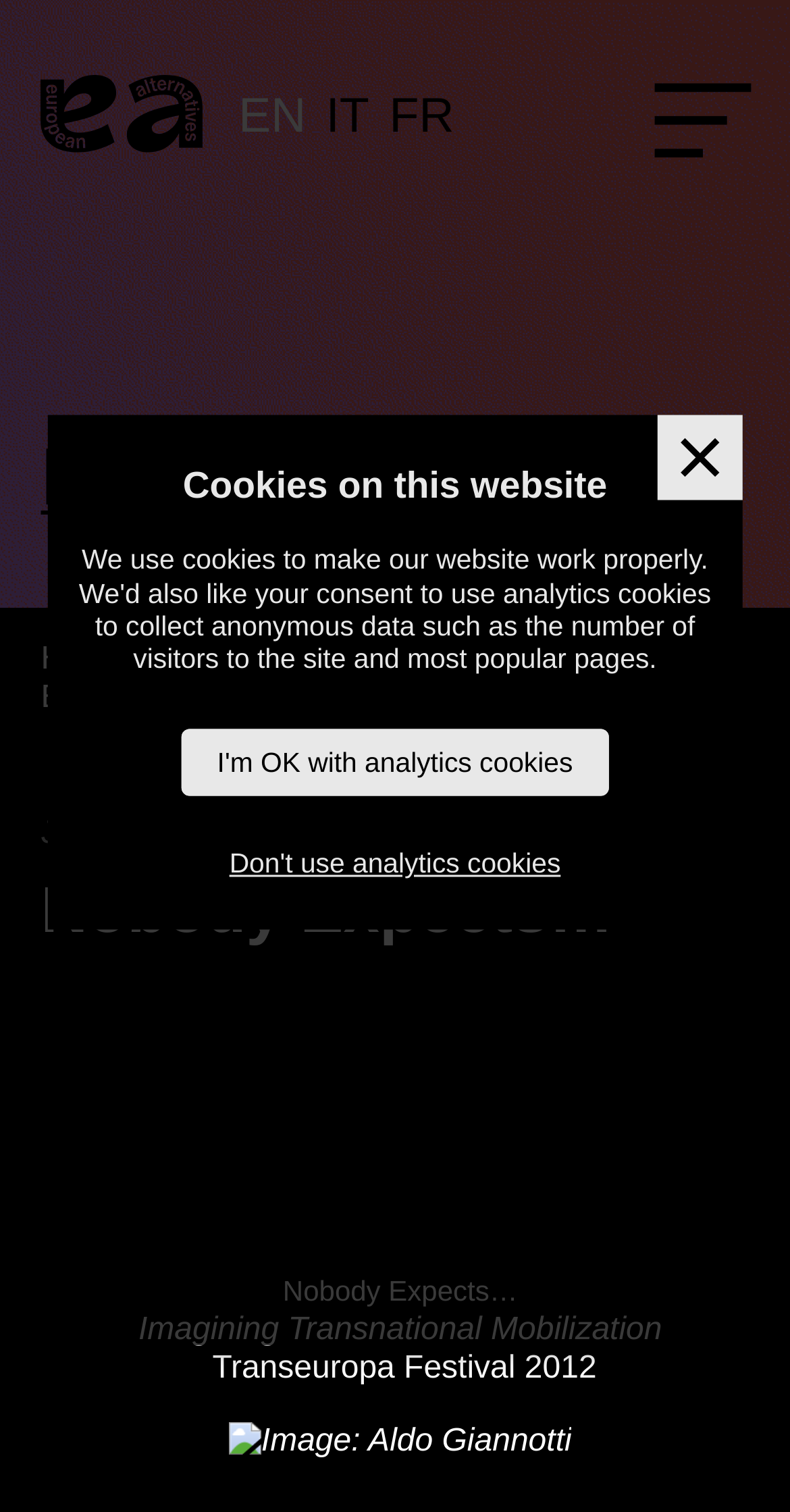Identify the bounding box coordinates of the section to be clicked to complete the task described by the following instruction: "Subscribe to the newsletter". The coordinates should be four float numbers between 0 and 1, formatted as [left, top, right, bottom].

[0.052, 0.529, 0.612, 0.588]